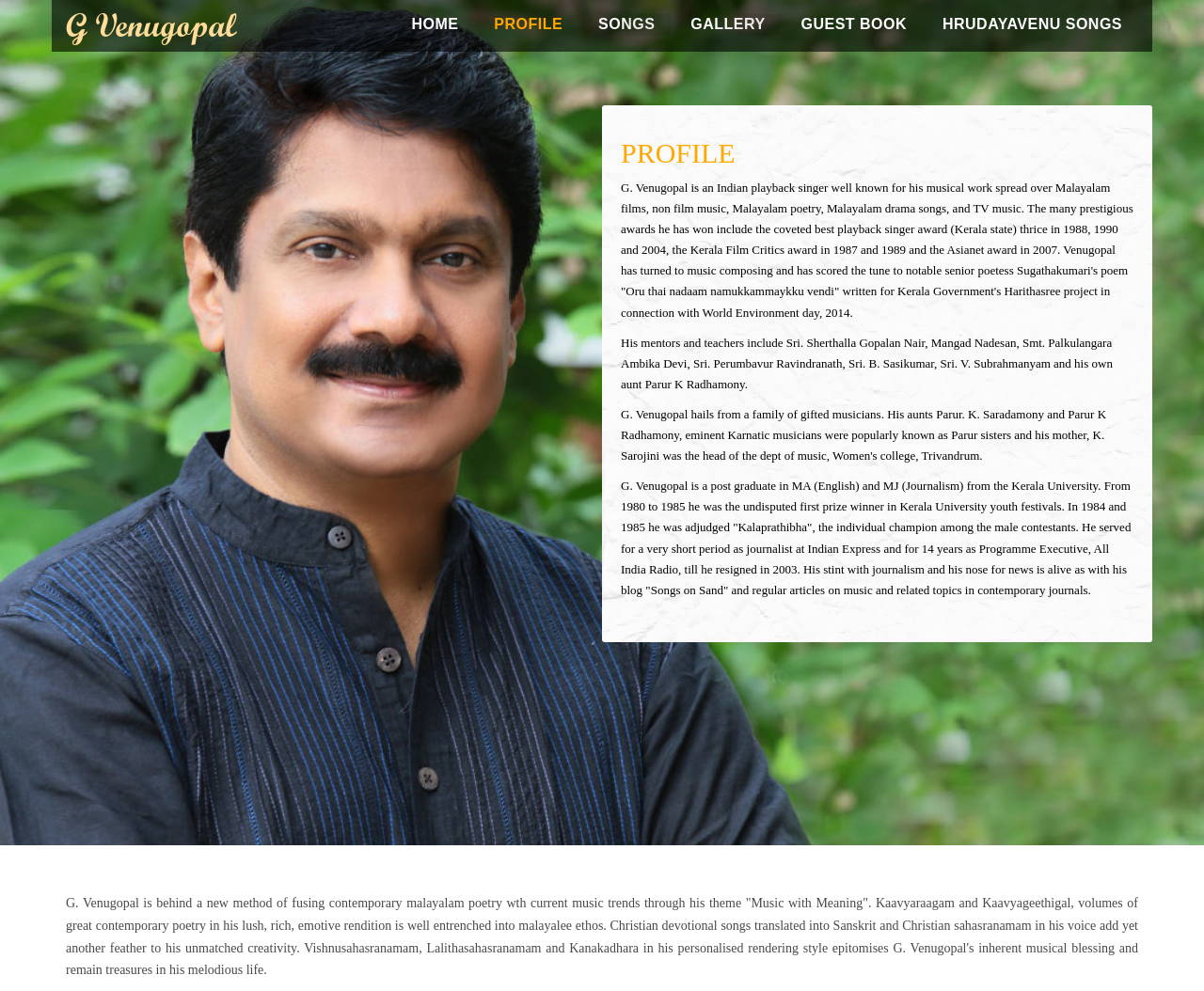How many times did G. Venugopal win the best playback singer award?
Based on the image, please offer an in-depth response to the question.

According to the webpage, G. Venugopal won the coveted best playback singer award (Kerala state) thrice in 1988, 1990, and 2004.